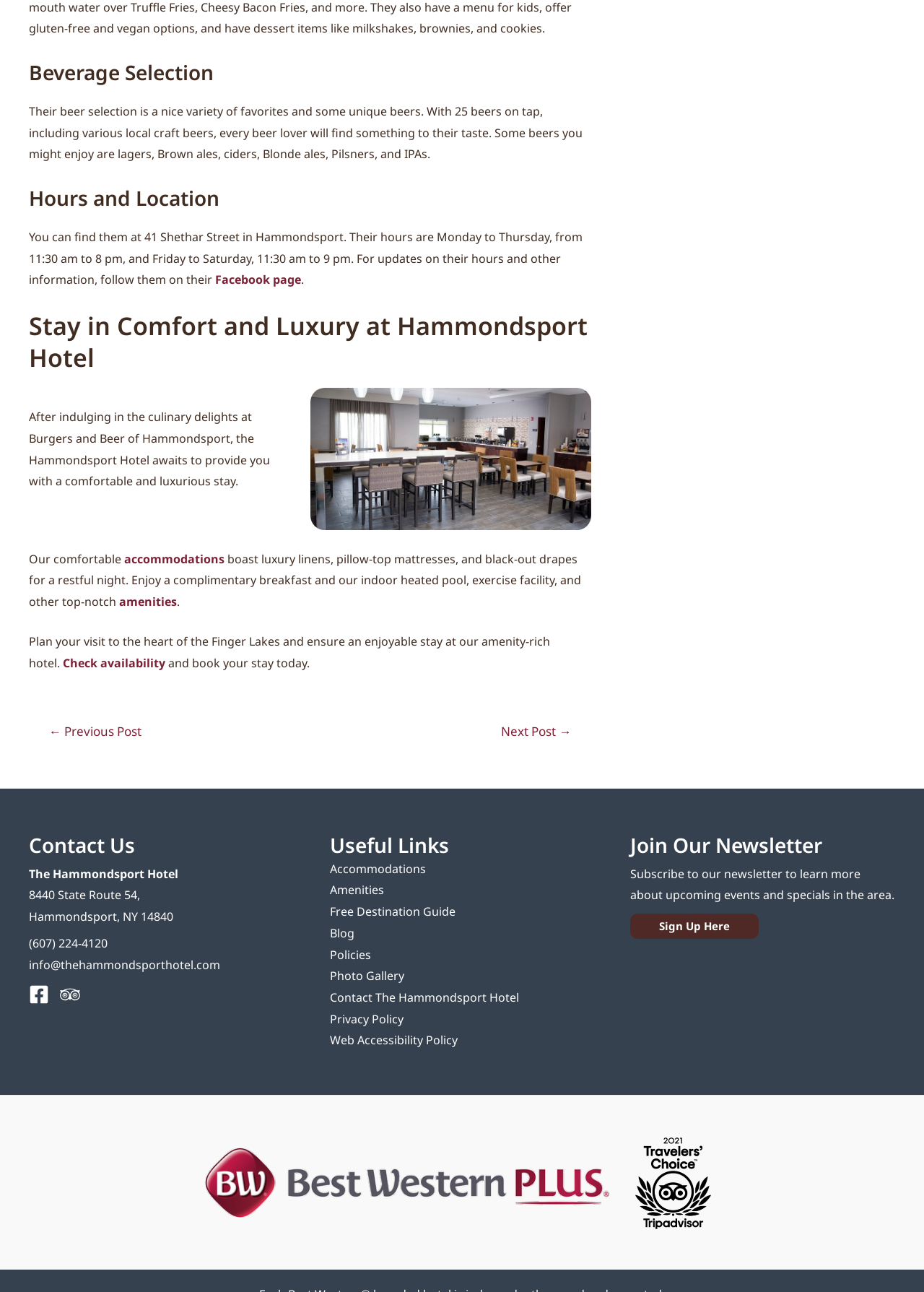Provide the bounding box coordinates for the UI element that is described by this text: "alt="bw_logo"". The coordinates should be in the form of four float numbers between 0 and 1: [left, top, right, bottom].

[0.222, 0.928, 0.659, 0.94]